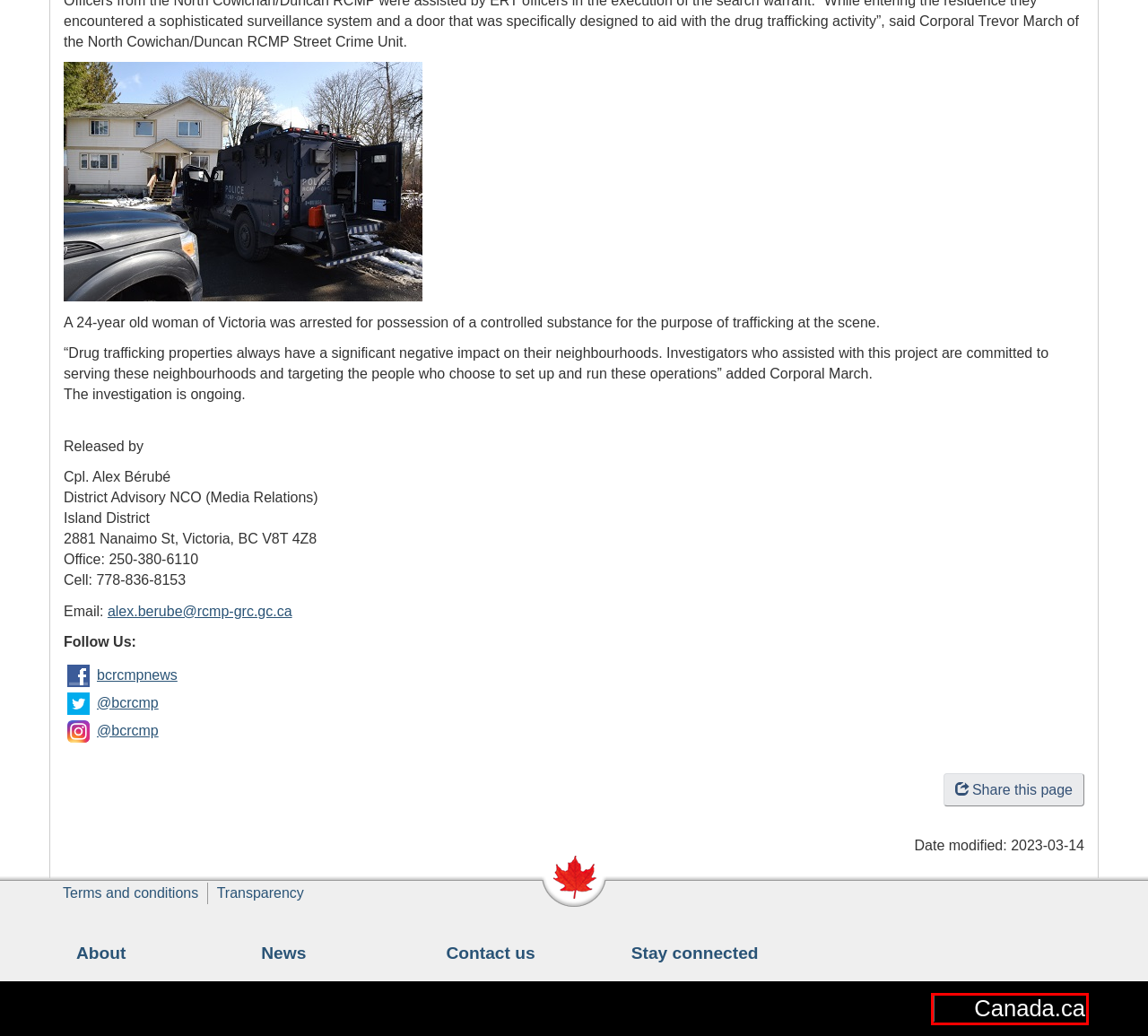Given a screenshot of a webpage featuring a red bounding box, identify the best matching webpage description for the new page after the element within the red box is clicked. Here are the options:
A. Home - Canada.ca
B. Terms and conditions | Royal Canadian Mounted Police
C. About the RCMP | Royal Canadian Mounted Police
D. A-Z site index | Royal Canadian Mounted Police
E. Contact us - Royal Canadian Mounted Police
F. Stay connected | Royal Canadian Mounted Police
G. News | Royal Canadian Mounted Police
H. Transparency: Royal Canadian Mounted Police | Royal Canadian Mounted Police

A